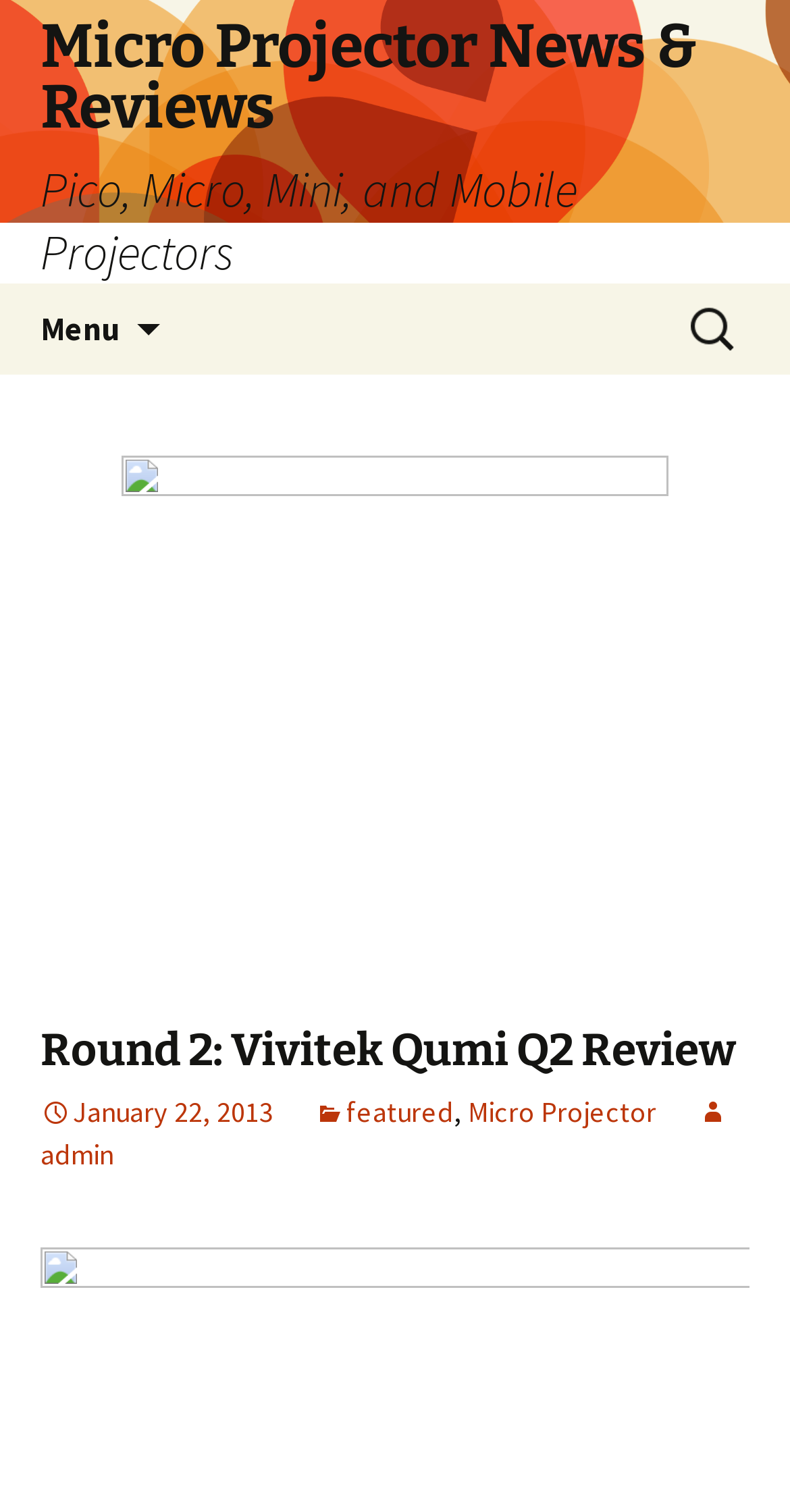Can you specify the bounding box coordinates for the region that should be clicked to fulfill this instruction: "Read Round 2: Vivitek Qumi Q2 Review".

[0.051, 0.676, 0.949, 0.715]